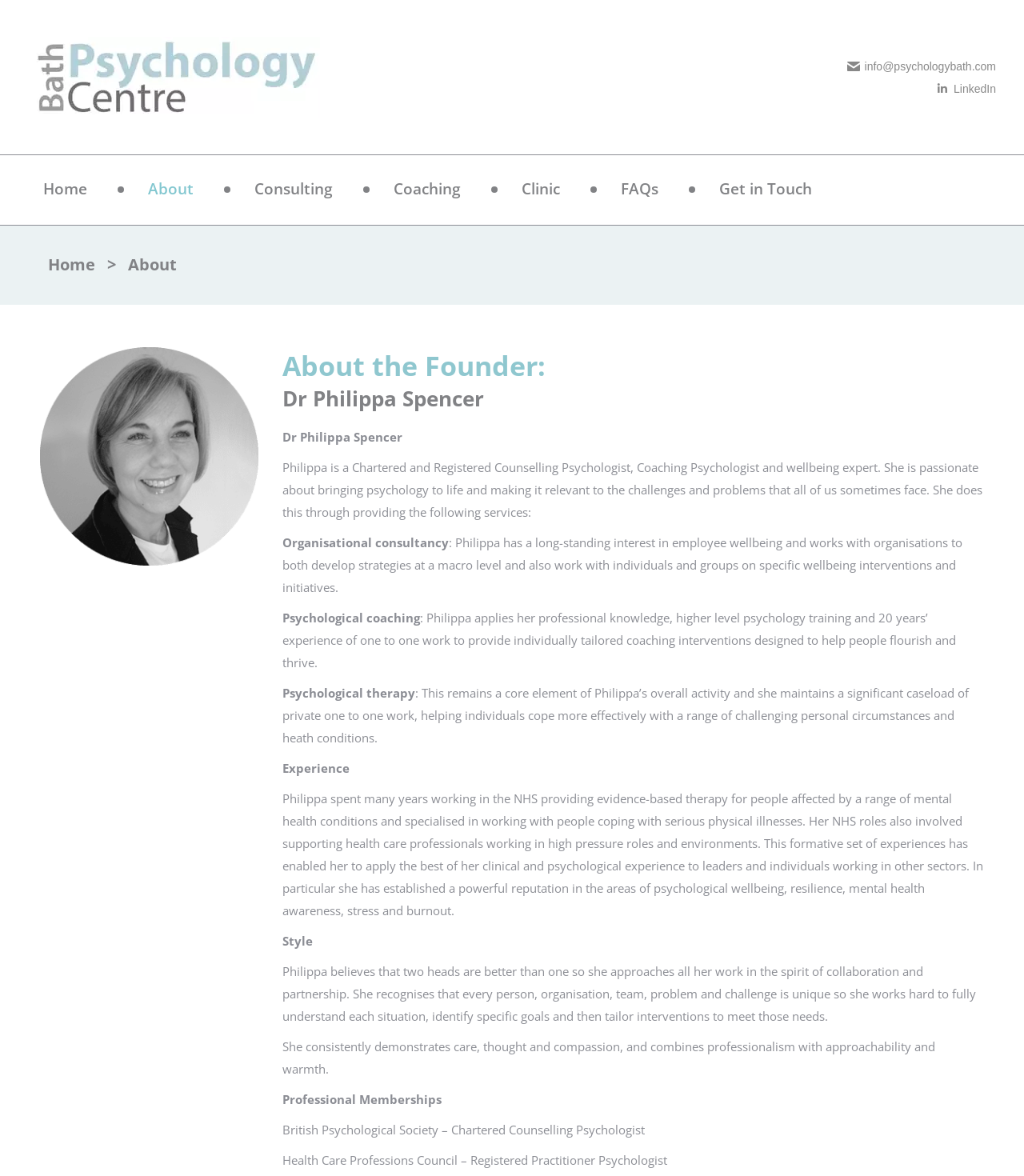Locate the bounding box coordinates of the area you need to click to fulfill this instruction: 'Click the Go to Top link'. The coordinates must be in the form of four float numbers ranging from 0 to 1: [left, top, right, bottom].

[0.961, 0.837, 0.992, 0.864]